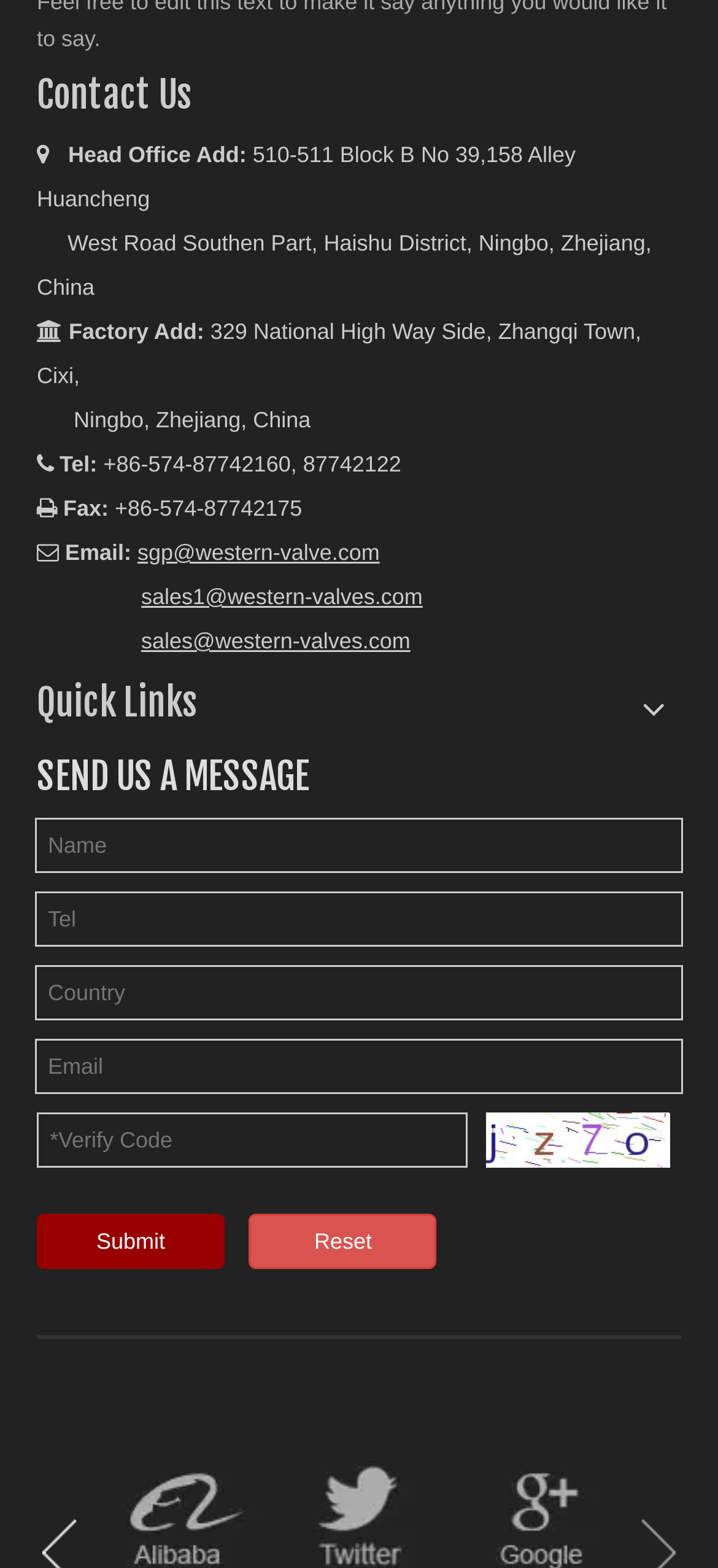How many textboxes are there in the form section?
Using the image as a reference, answer with just one word or a short phrase.

5